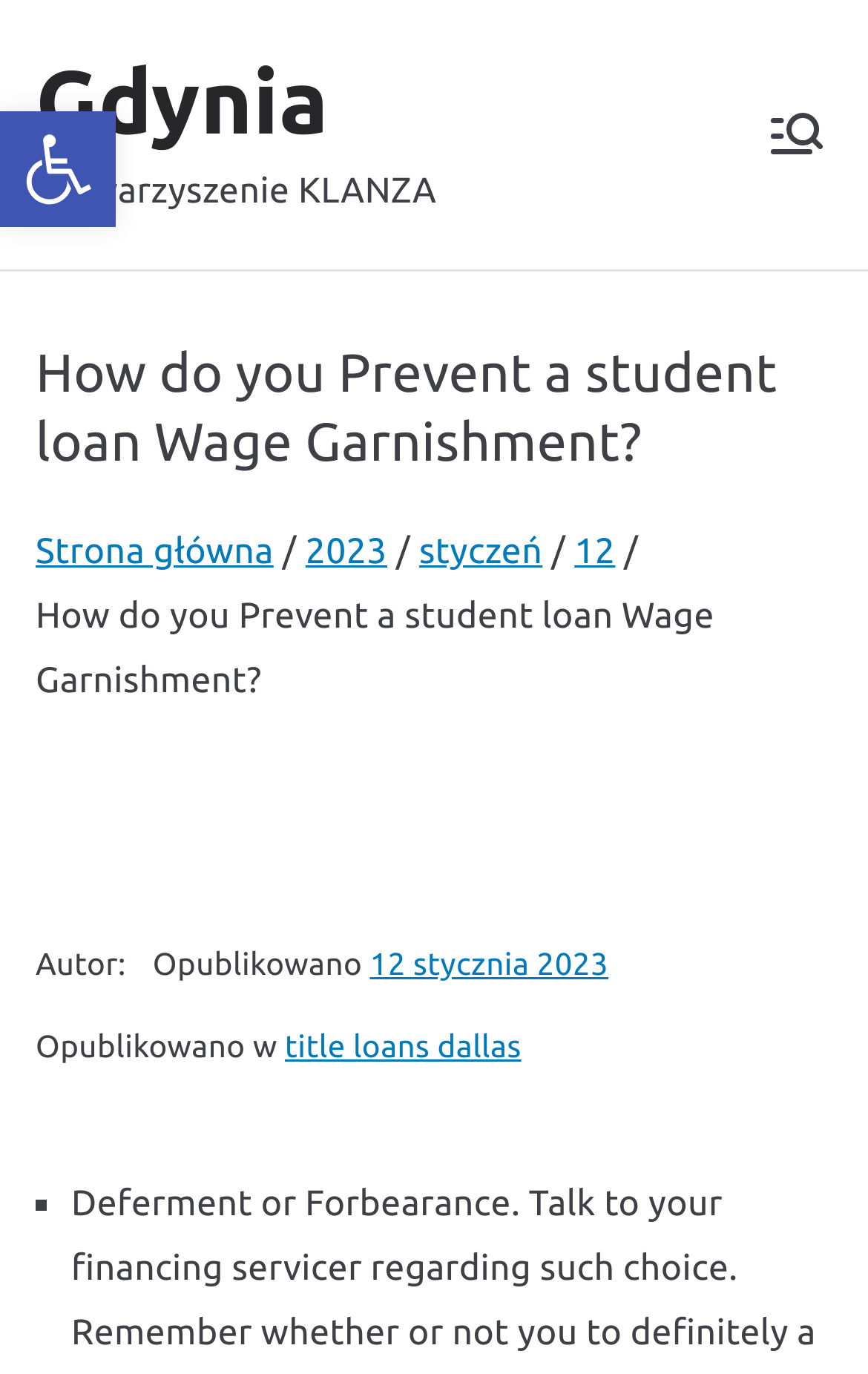Determine the bounding box coordinates of the section to be clicked to follow the instruction: "Visit the homepage". The coordinates should be given as four float numbers between 0 and 1, formatted as [left, top, right, bottom].

[0.041, 0.387, 0.315, 0.417]